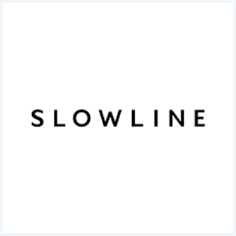What lifestyle does the brand or concept promote?
From the image, provide a succinct answer in one word or a short phrase.

Slower, more mindful